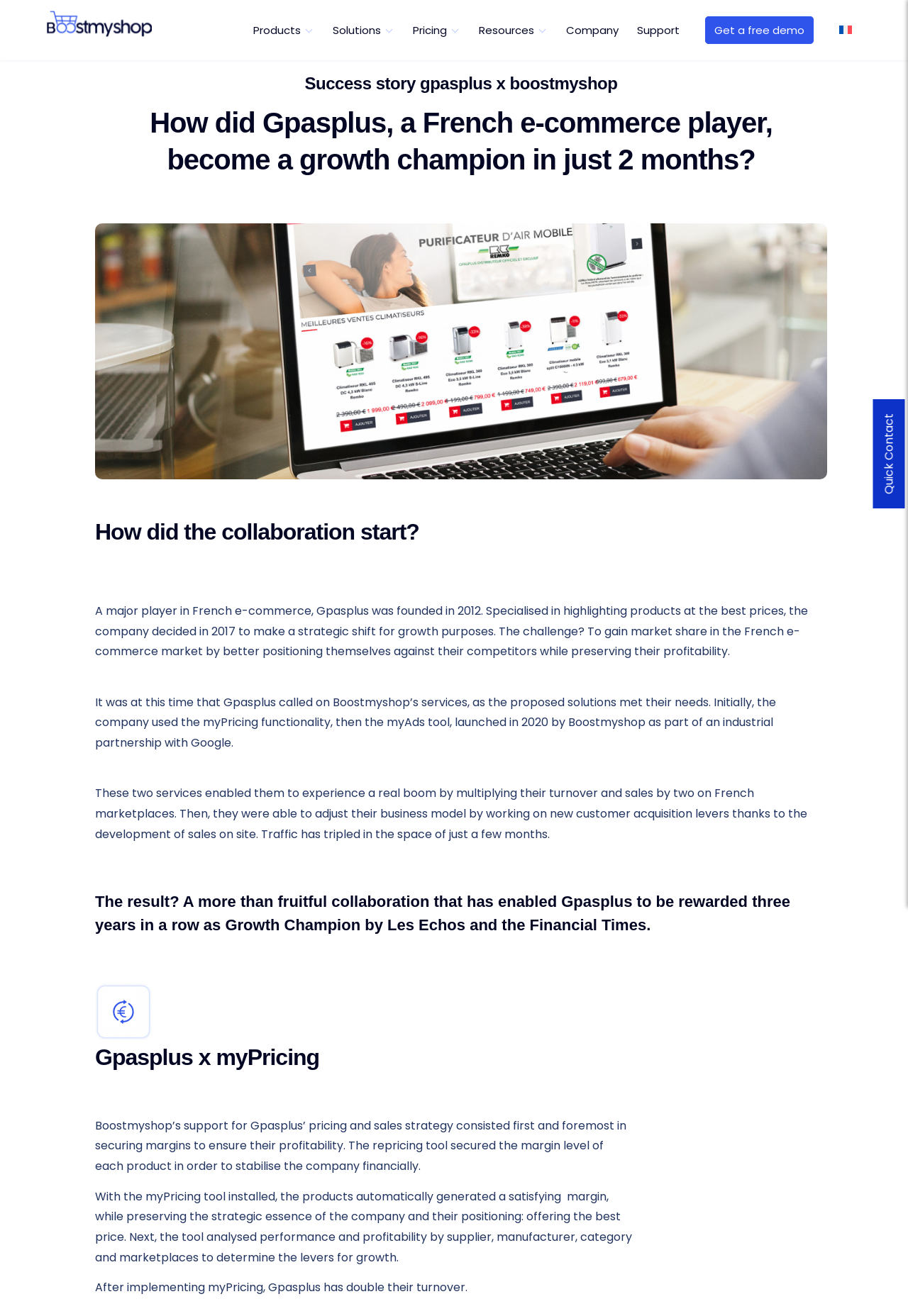Using the description "Get a free demo", locate and provide the bounding box of the UI element.

[0.759, 0.0, 0.914, 0.046]